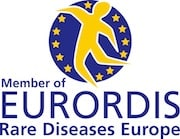Give a succinct answer to this question in a single word or phrase: 
What is the purpose of the text 'Member of EURORDIS'?

Indicates affiliation